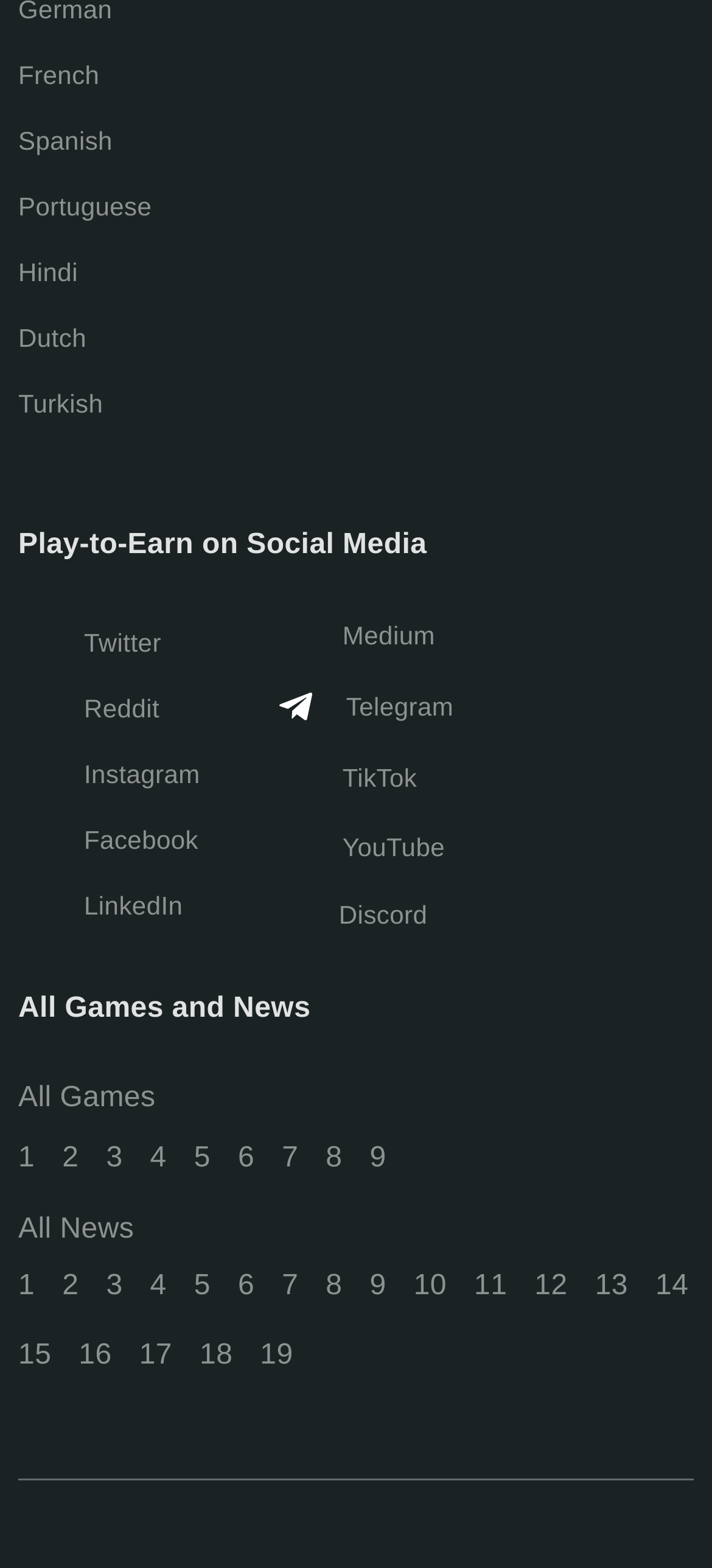Please determine the bounding box coordinates of the element to click on in order to accomplish the following task: "Click on French". Ensure the coordinates are four float numbers ranging from 0 to 1, i.e., [left, top, right, bottom].

[0.026, 0.036, 0.974, 0.06]